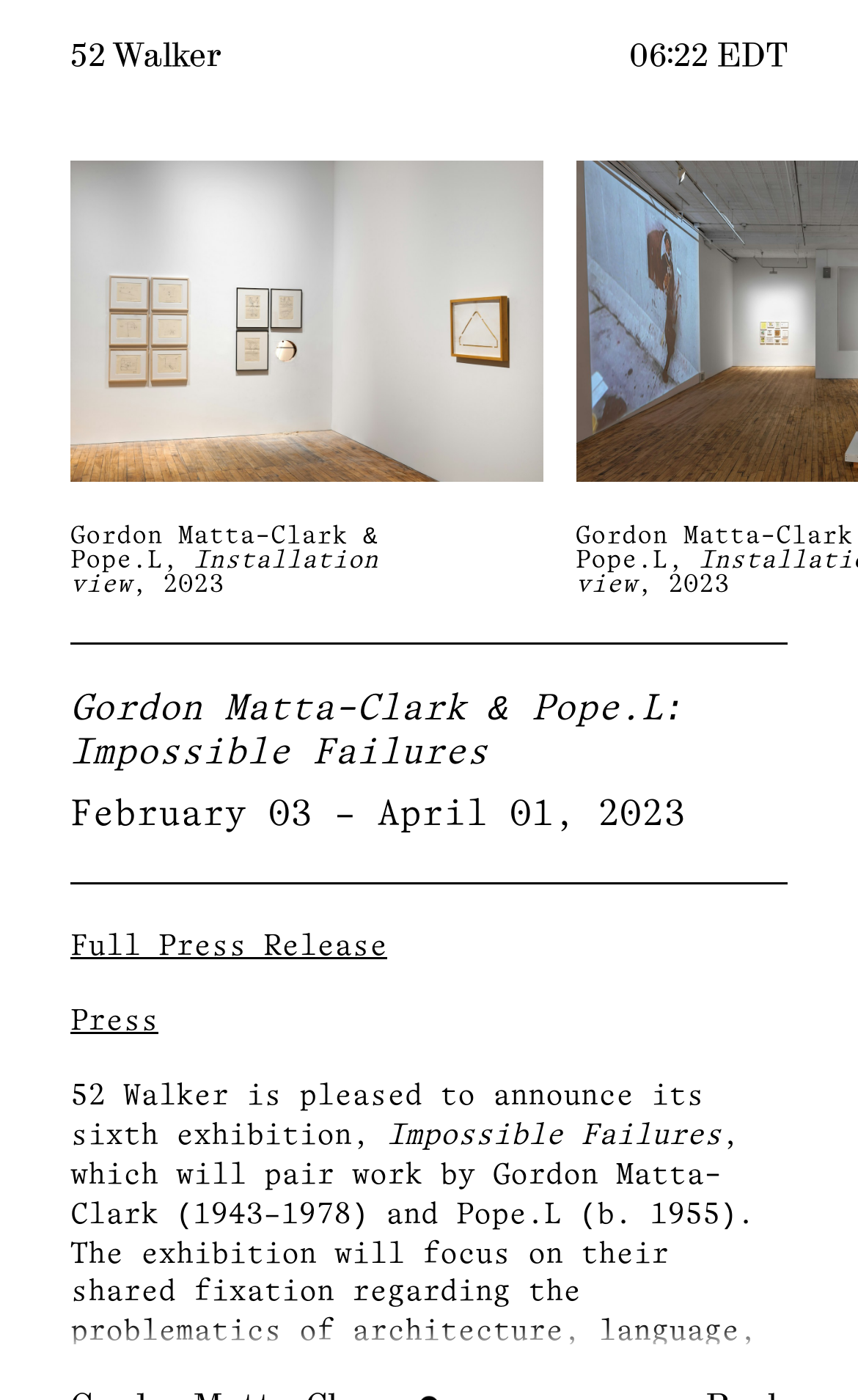What is the name of the exhibition?
Your answer should be a single word or phrase derived from the screenshot.

Impossible Failures